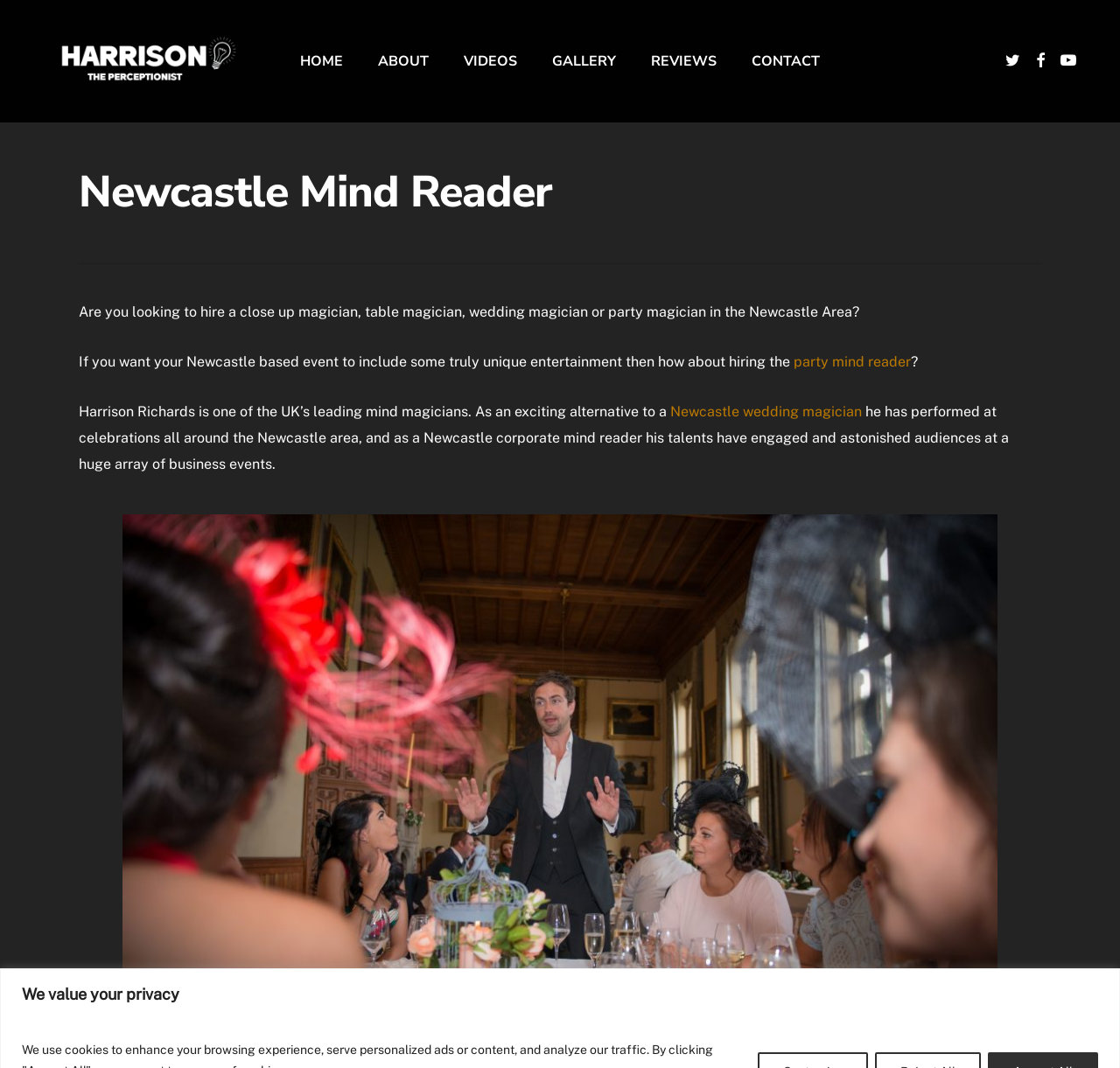Please determine the bounding box coordinates for the UI element described as: "alt="Harrison Richards"".

[0.022, 0.025, 0.23, 0.09]